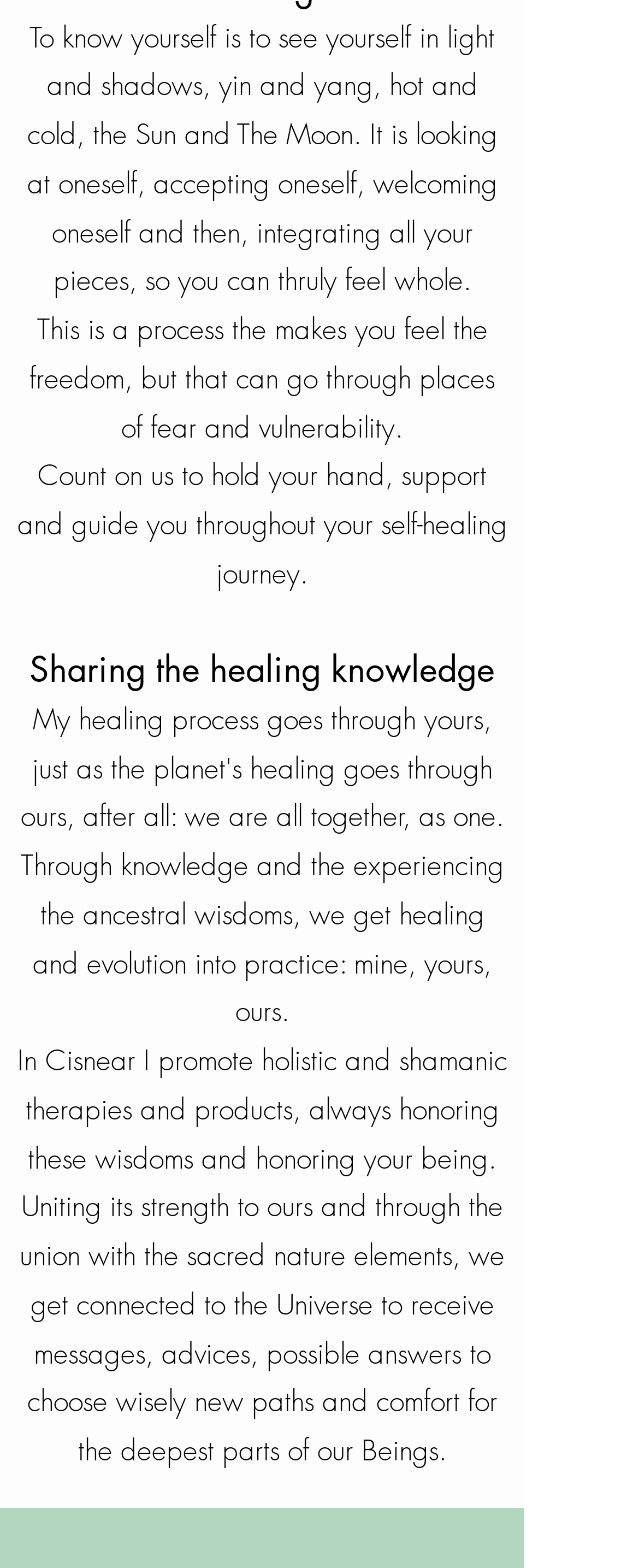Please answer the following question using a single word or phrase: What is the main theme of this website?

Self-healing and holistic therapies